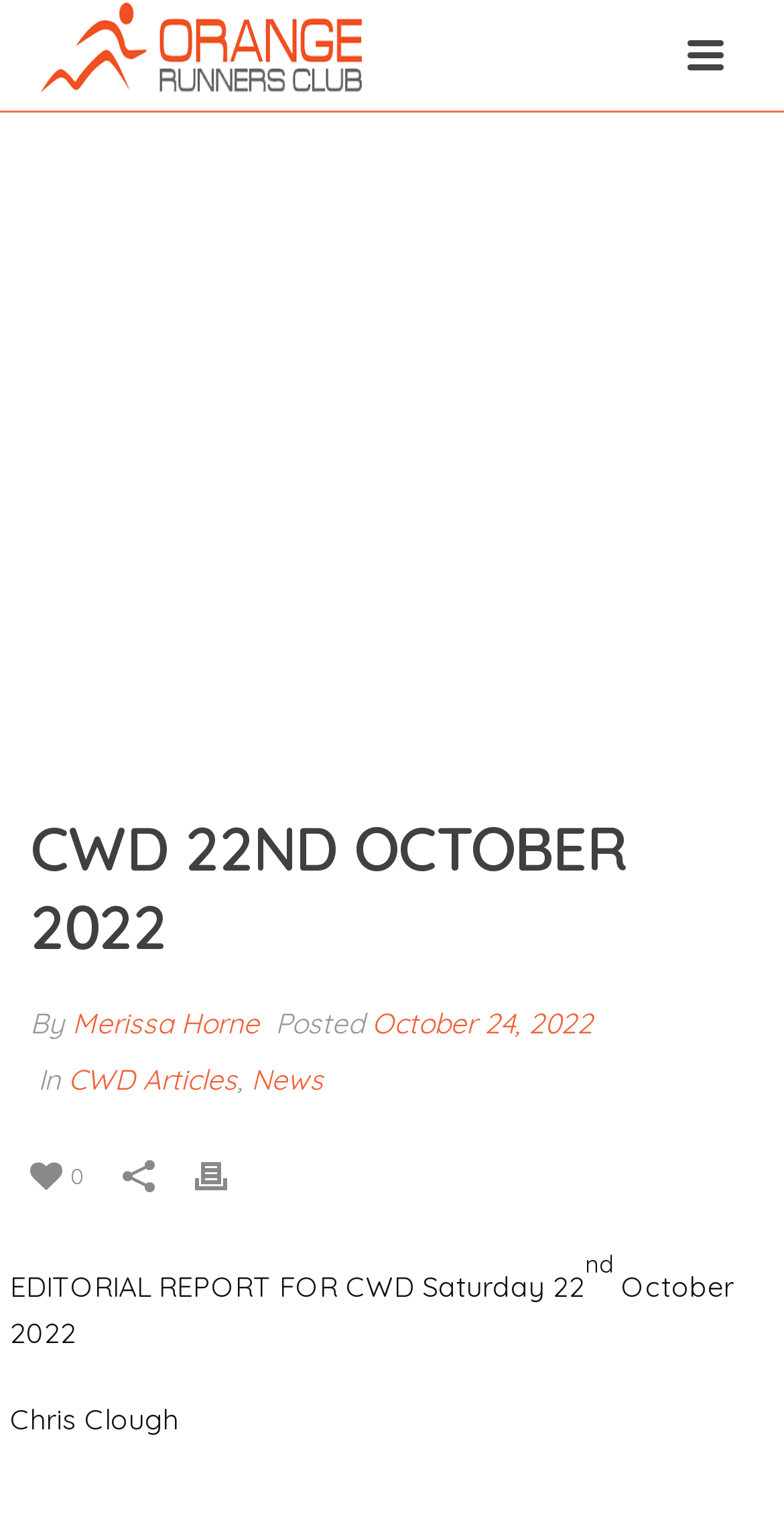What is the title of the article?
Answer briefly with a single word or phrase based on the image.

EDITORIAL REPORT FOR CWD Saturday 22